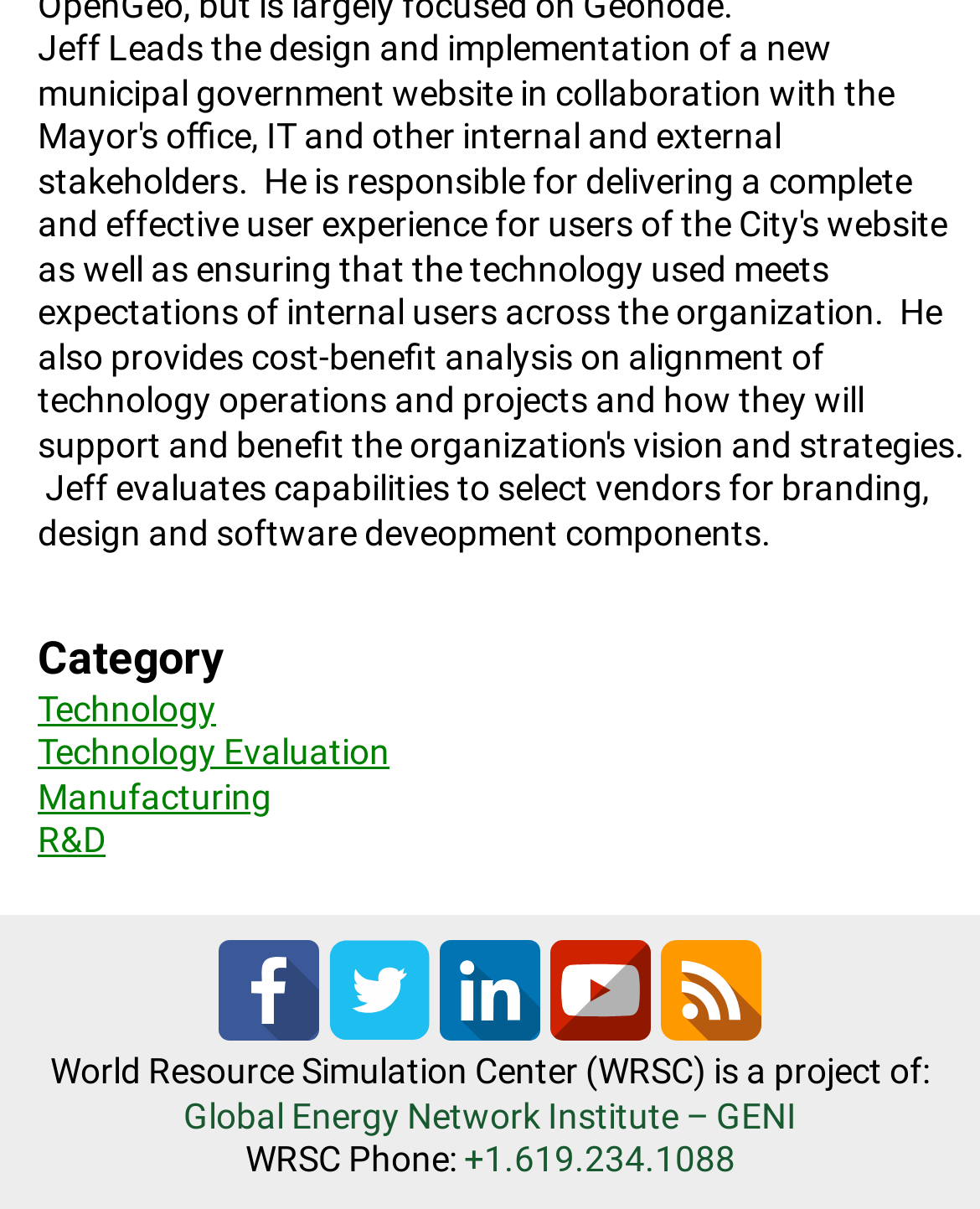Identify the bounding box coordinates for the UI element mentioned here: "R&D". Provide the coordinates as four float values between 0 and 1, i.e., [left, top, right, bottom].

[0.038, 0.678, 0.108, 0.711]